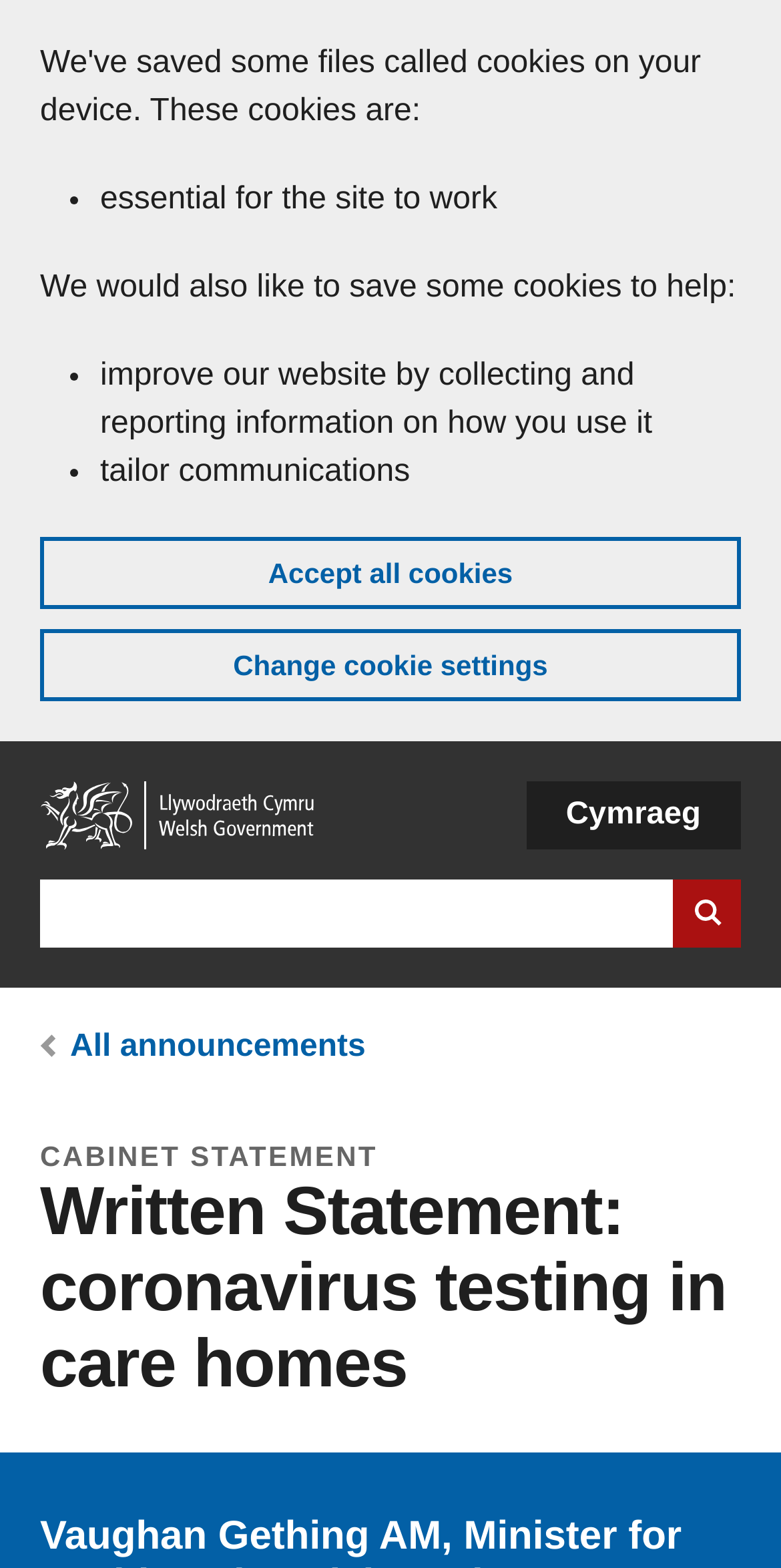Deliver a detailed narrative of the webpage's visual and textual elements.

The webpage is about a written statement from Vaughan Gething AM, Minister for Health and Social Services, regarding coronavirus testing in care homes, dated May 2, 2020. 

At the top of the page, there is a banner that spans the entire width, taking up about half of the screen's height. This banner informs users about cookies on the GOV.WALES website, explaining that some cookies are essential for the site to work, while others help improve the website, collect information on usage, and tailor communications. There are options to accept all cookies or change cookie settings.

Below the banner, there are several navigation links, including "Skip to main content", "Home", and a search bar that allows users to search the GOV.WALES website. The search bar is accompanied by a "Search website" button. 

To the right of the search bar, there is a language navigation option, allowing users to switch to the Welsh language, "Cymraeg". 

Further down, there is a breadcrumb navigation section, indicating the user's current location on the website. This section includes links to "All announcements" and a header that reads "CABINET STATEMENT". 

The main content of the webpage is a written statement, headed "Written Statement: coronavirus testing in care homes", which takes up most of the screen's real estate.